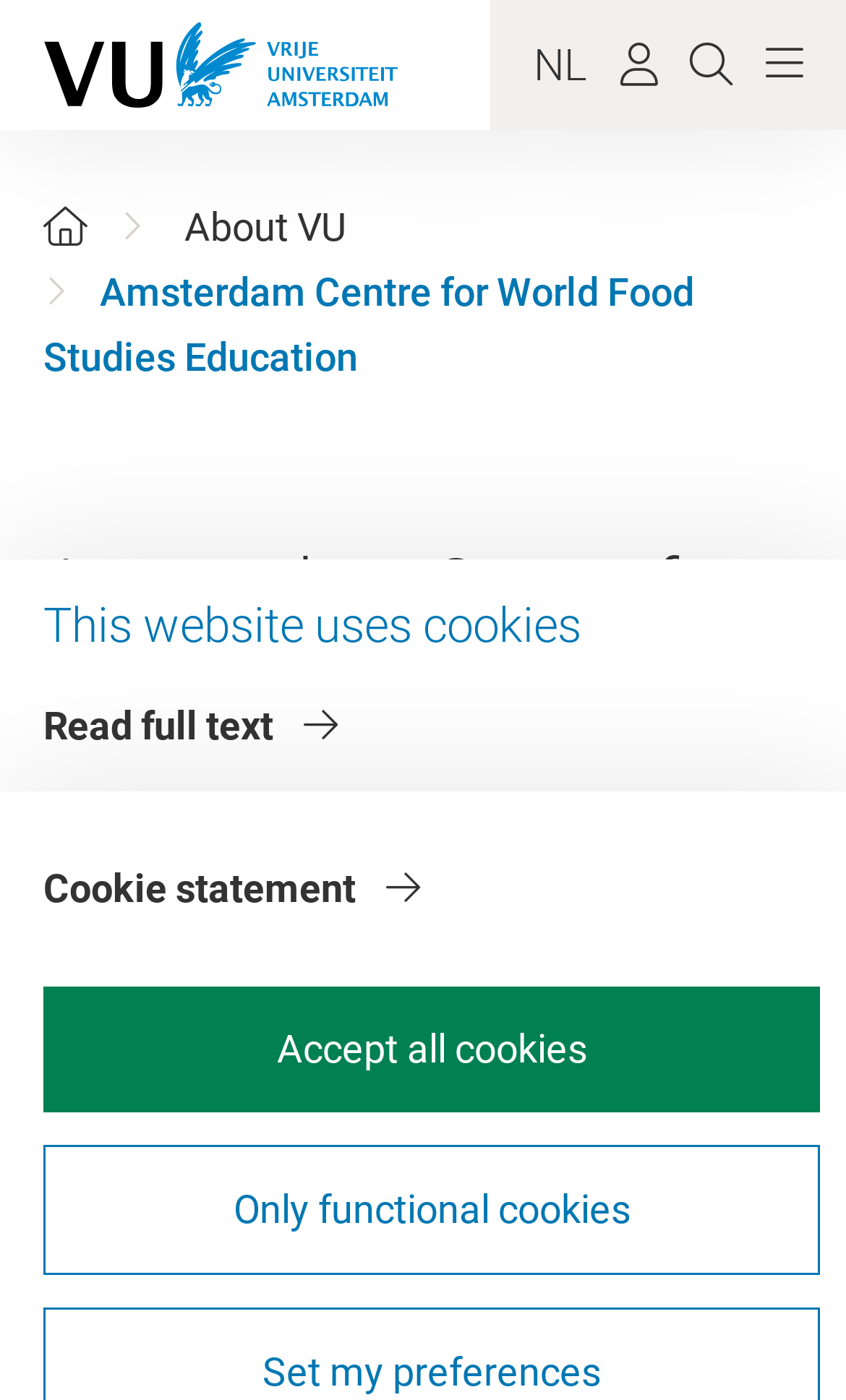Please find the bounding box coordinates for the clickable element needed to perform this instruction: "Go to Vrije Universiteit Amsterdam website".

[0.051, 0.015, 0.473, 0.077]